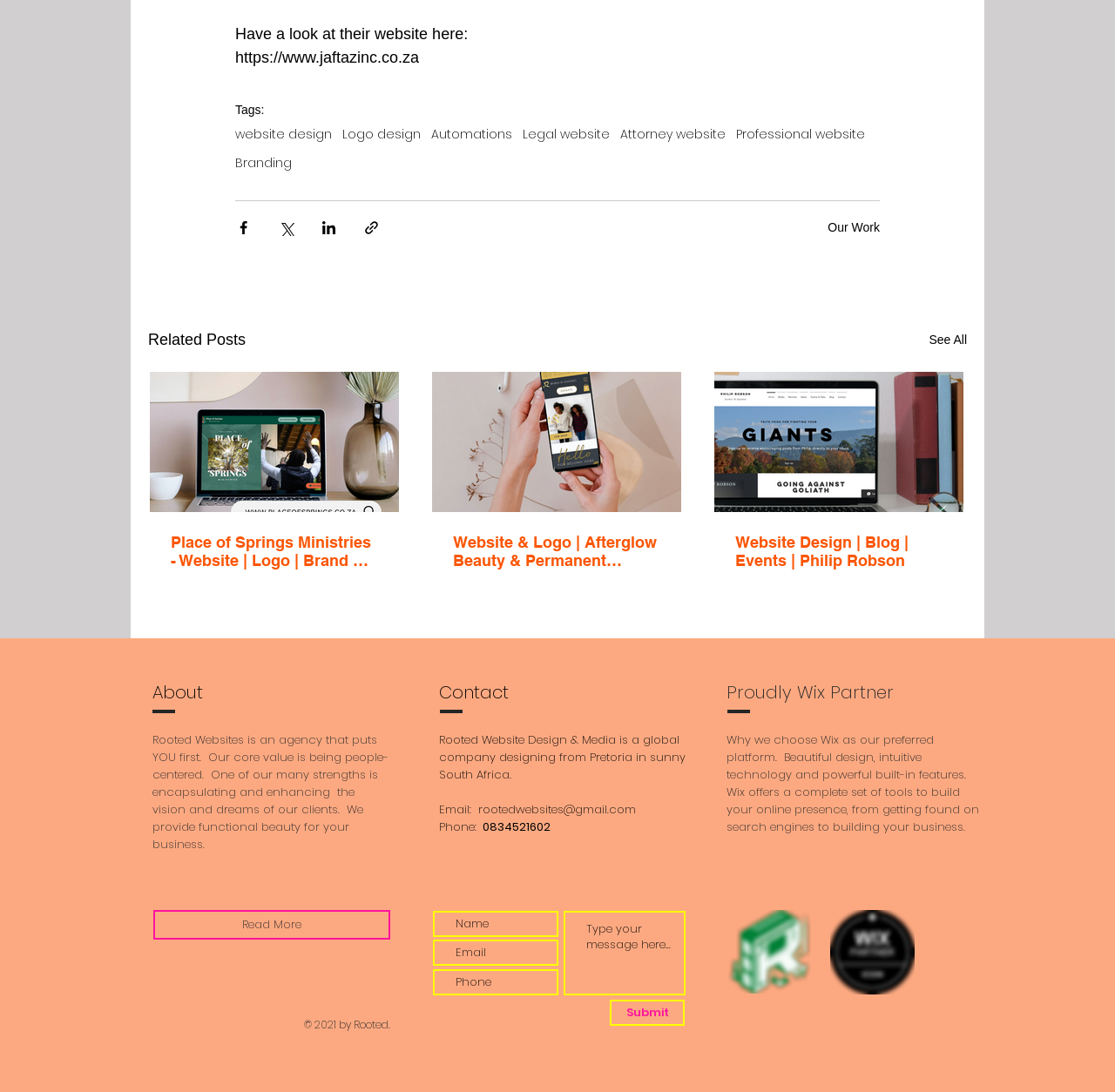Carefully examine the image and provide an in-depth answer to the question: What is the company name of the website?

The company name is mentioned in the 'About' section, which states 'Rooted Websites is an agency that puts YOU first.'